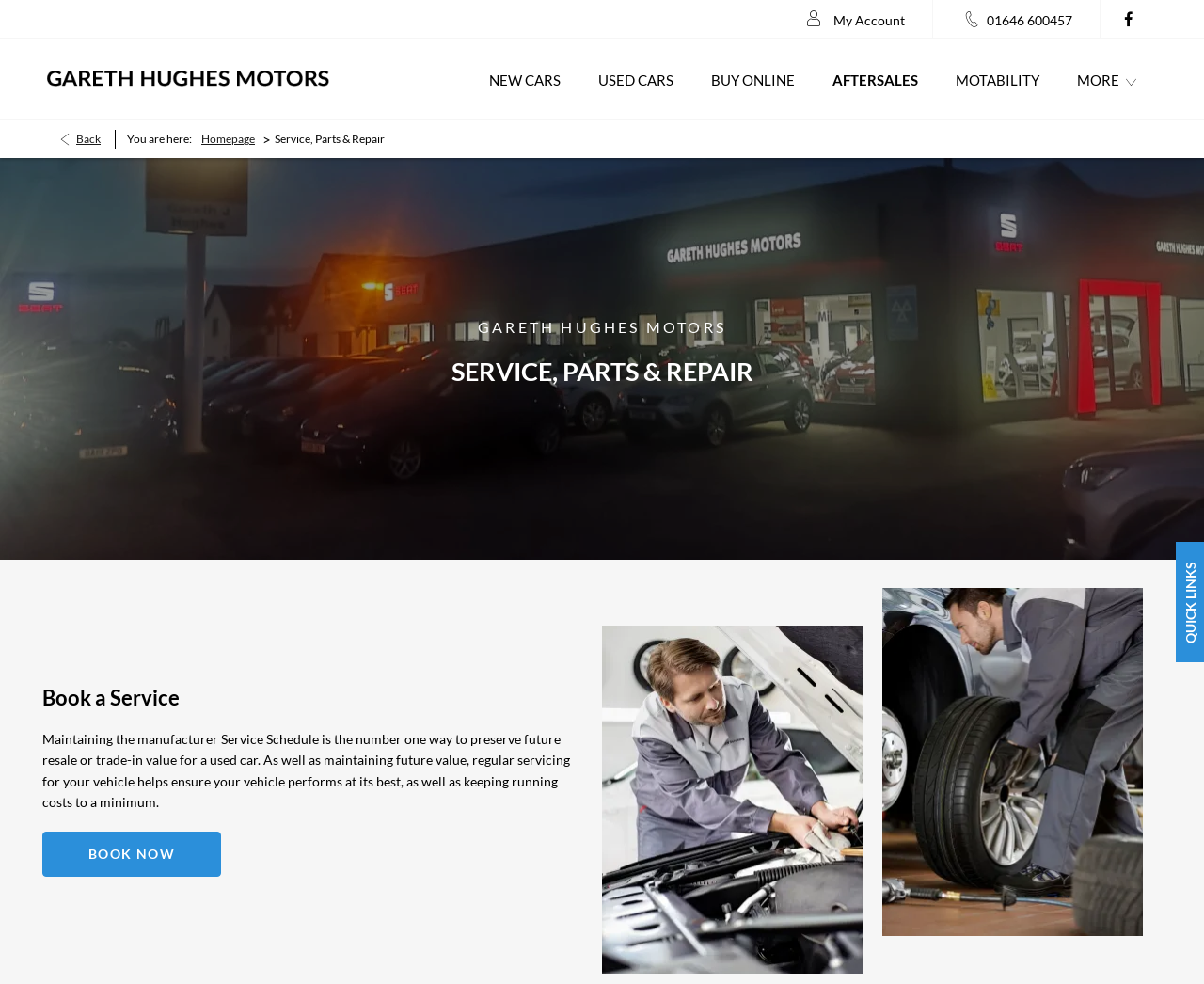Locate the bounding box coordinates for the element described below: "title="Gareth Hughes Motors"". The coordinates must be four float values between 0 and 1, formatted as [left, top, right, bottom].

[0.039, 0.071, 0.273, 0.088]